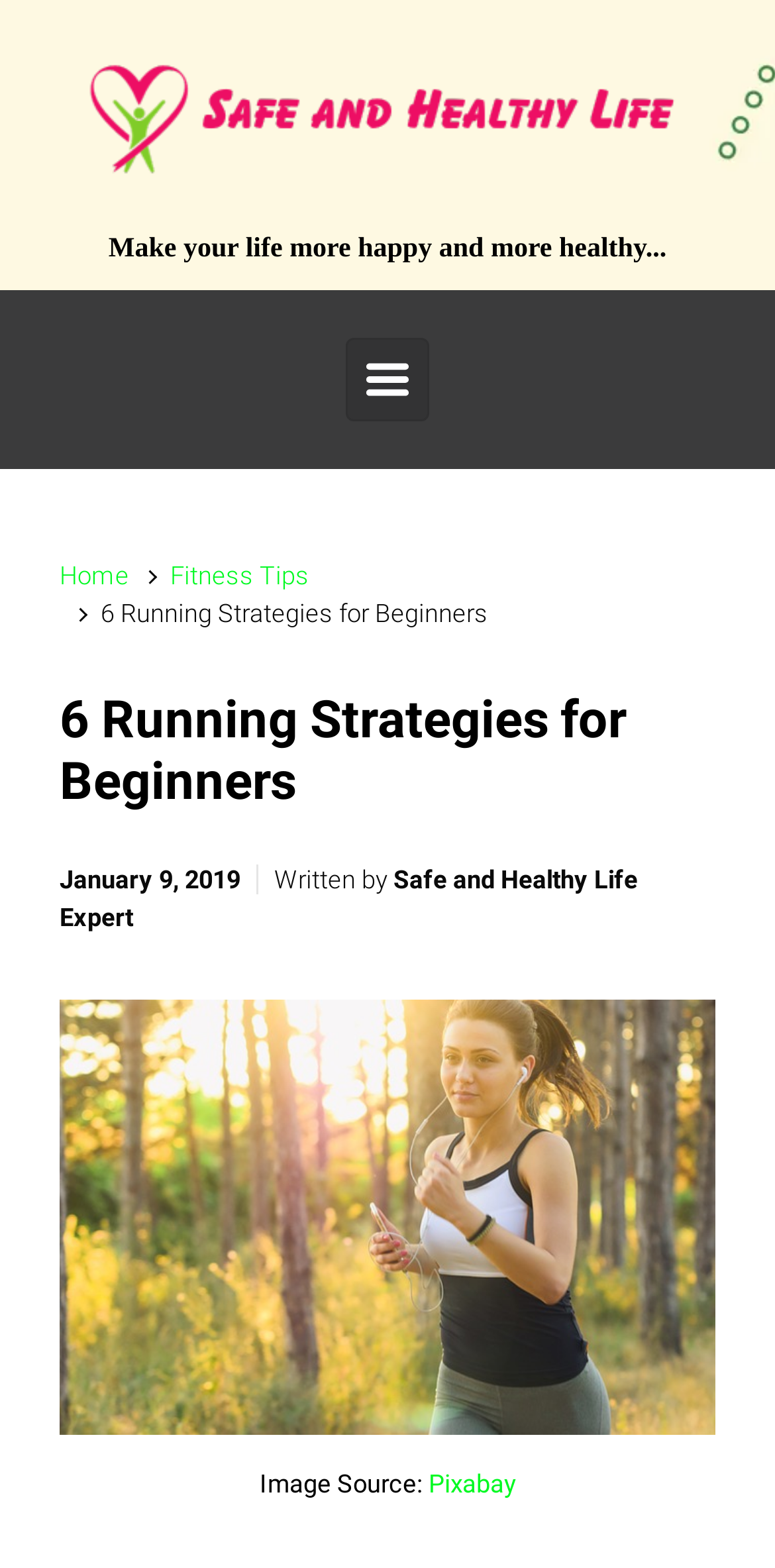Given the element description Safe and Healthy Life Expert, specify the bounding box coordinates of the corresponding UI element in the format (top-left x, top-left y, bottom-right x, bottom-right y). All values must be between 0 and 1.

[0.077, 0.551, 0.823, 0.595]